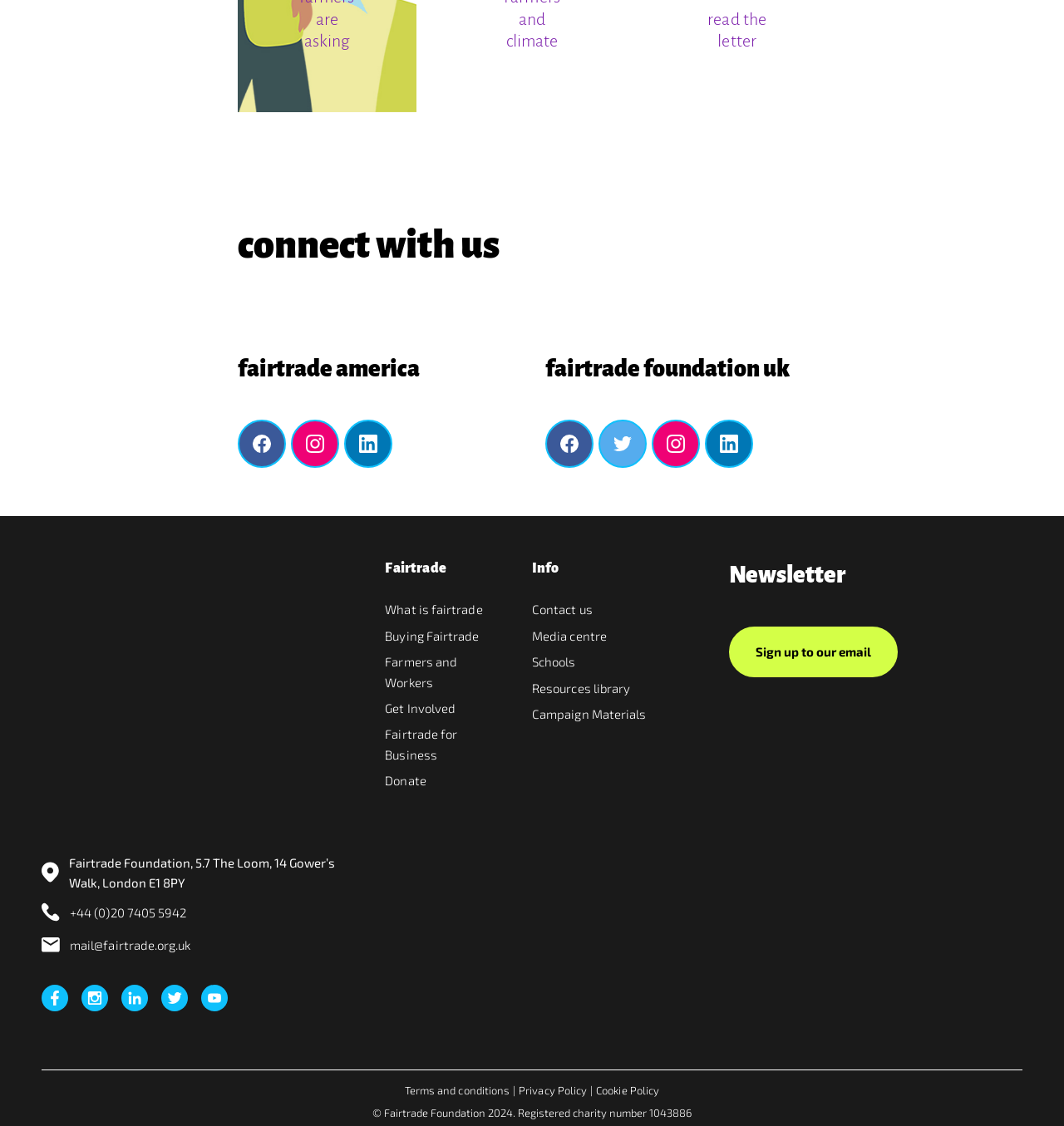Locate the bounding box coordinates of the area you need to click to fulfill this instruction: 'read the letter'. The coordinates must be in the form of four float numbers ranging from 0 to 1: [left, top, right, bottom].

[0.665, 0.009, 0.72, 0.044]